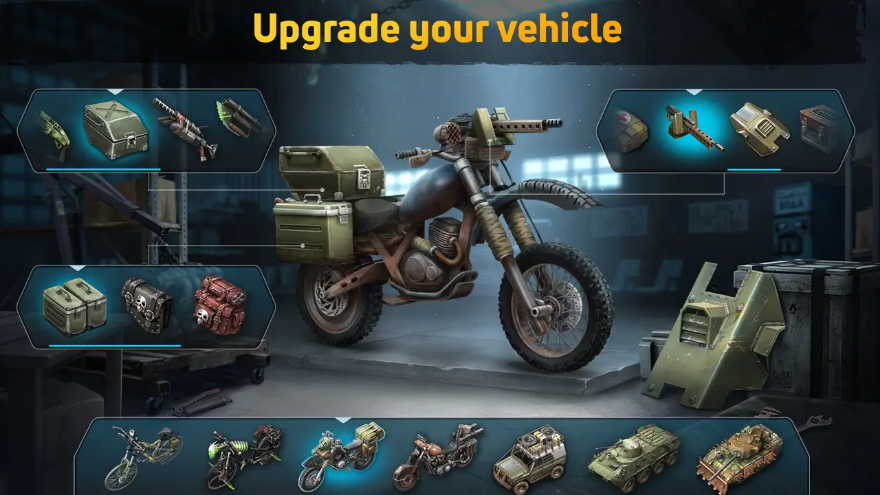Provide your answer in a single word or phrase: 
What is the purpose of the upgrade components?

Customize vehicles